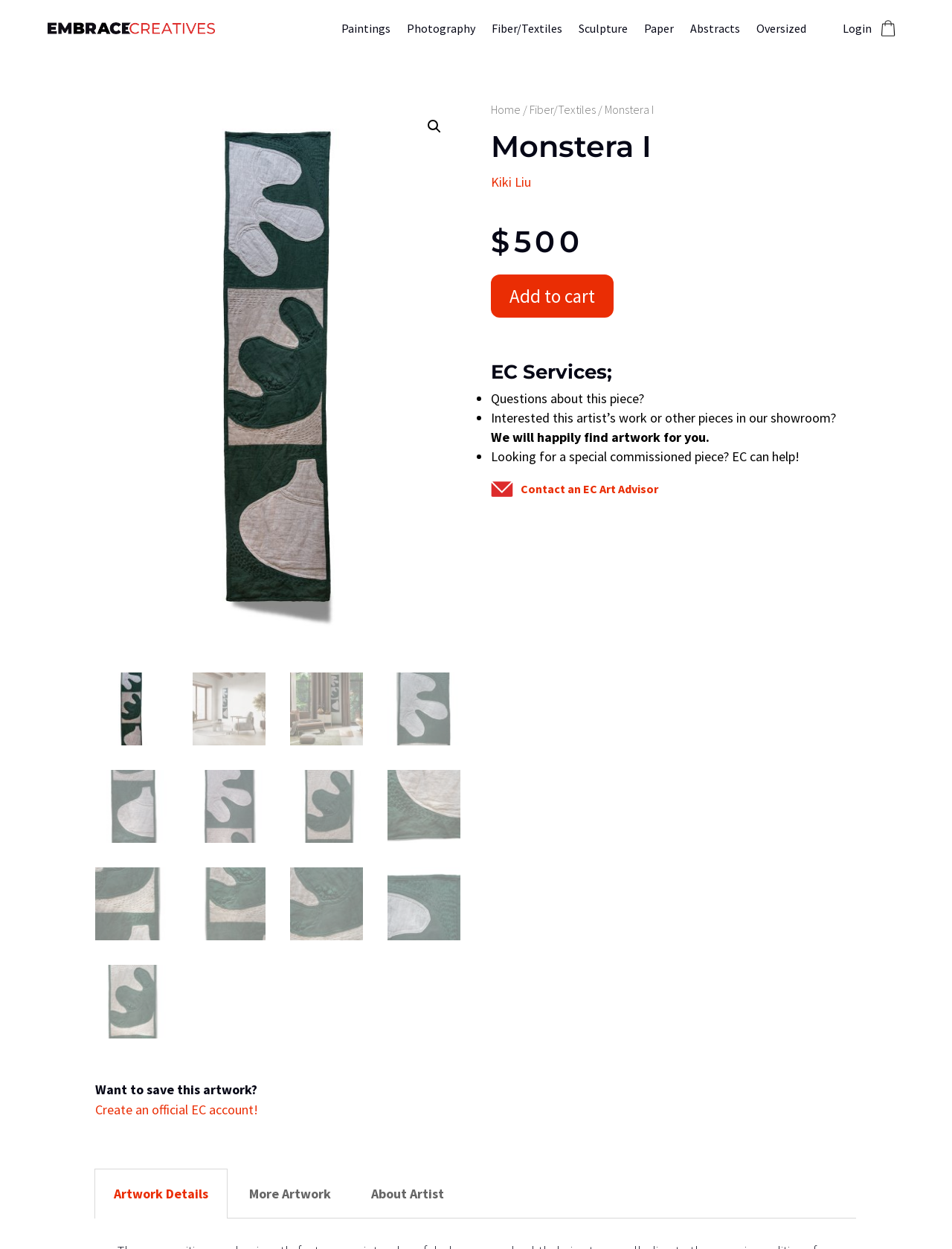Identify the bounding box coordinates for the UI element described as: "Contact an EC Art Advisor". The coordinates should be provided as four floats between 0 and 1: [left, top, right, bottom].

[0.547, 0.388, 0.692, 0.395]